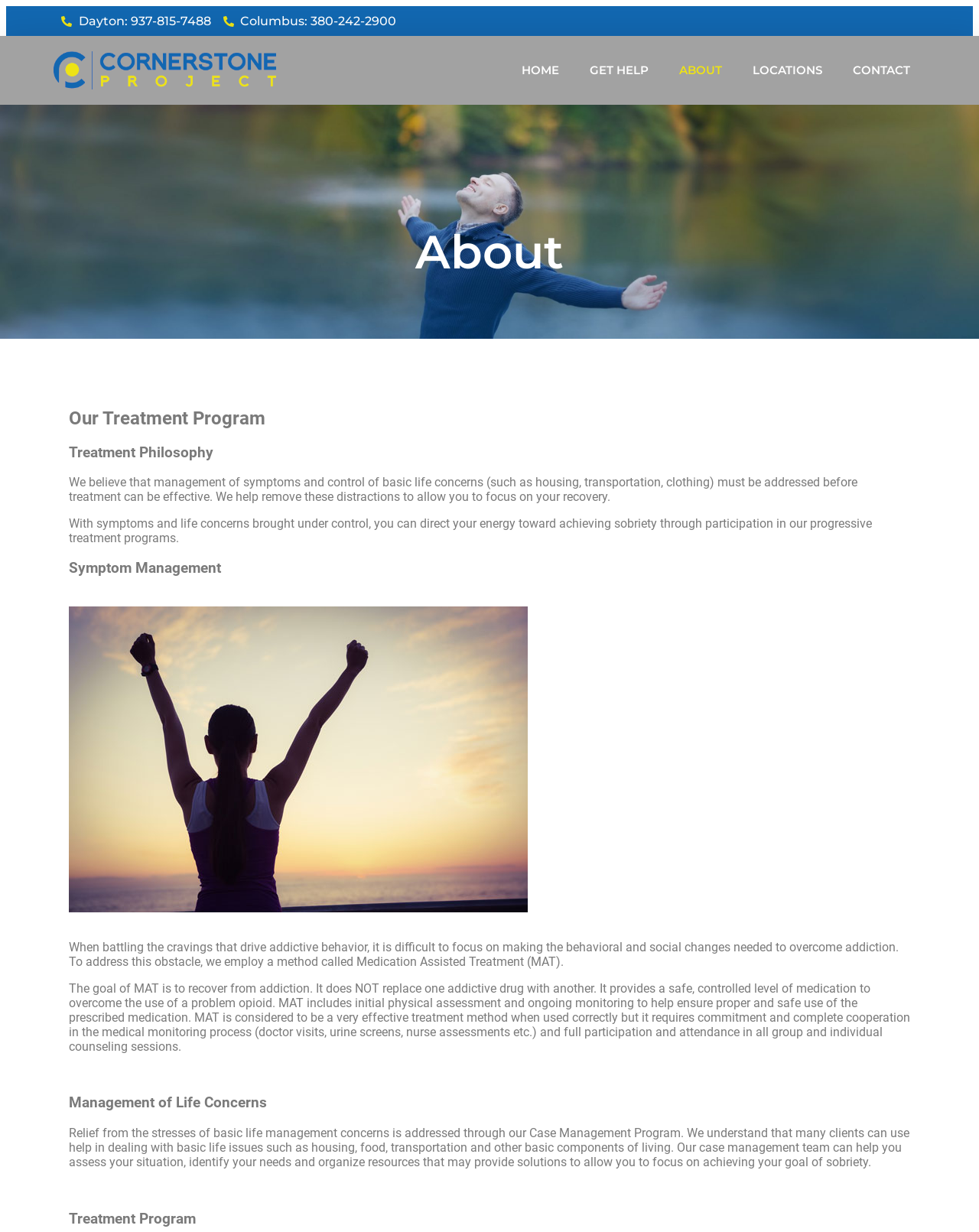Find the bounding box coordinates of the area that needs to be clicked in order to achieve the following instruction: "Learn about Symptom Management". The coordinates should be specified as four float numbers between 0 and 1, i.e., [left, top, right, bottom].

[0.07, 0.454, 0.93, 0.468]